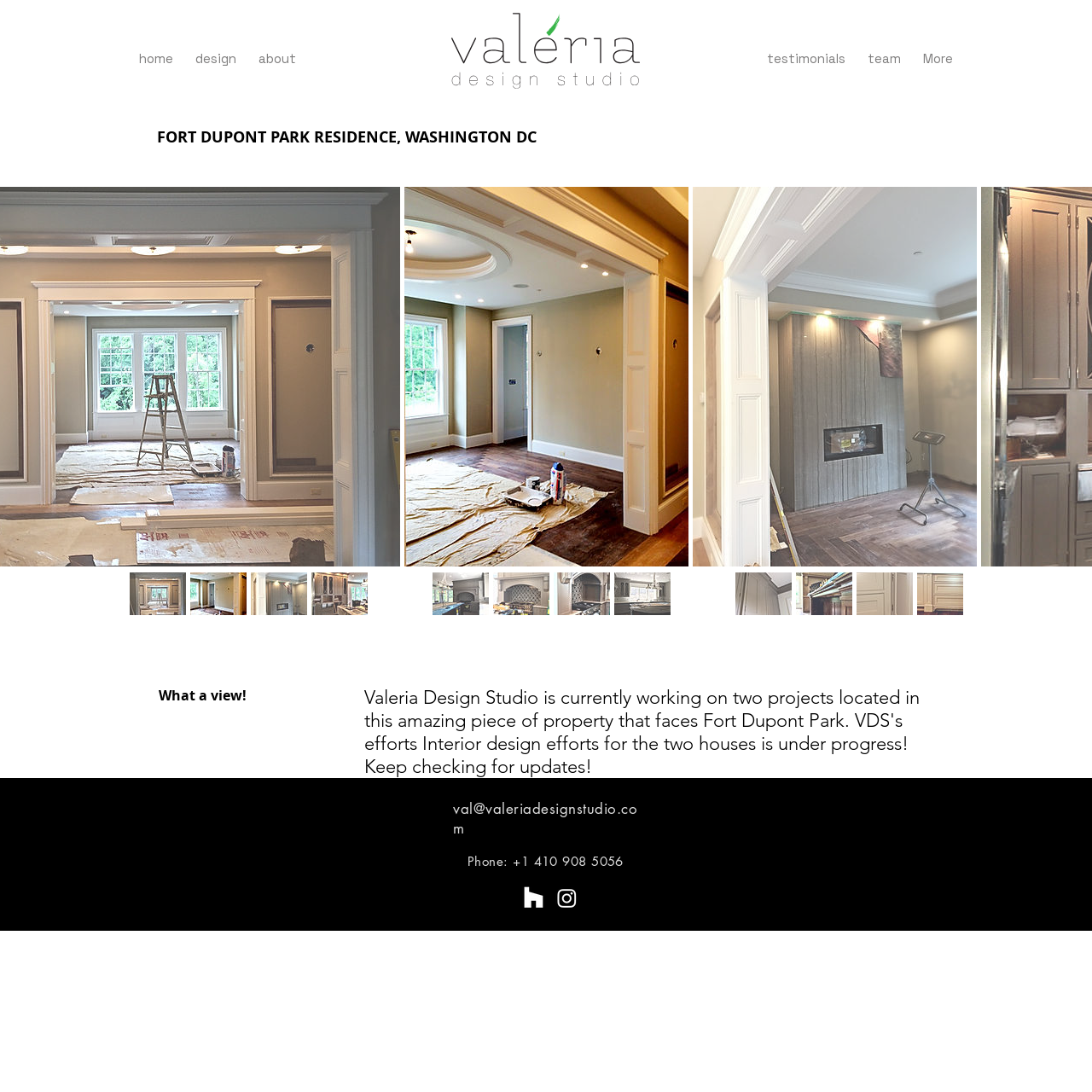What is the phone number of valeriadesignstudio?
Using the image, give a concise answer in the form of a single word or short phrase.

+1 410 908 5056